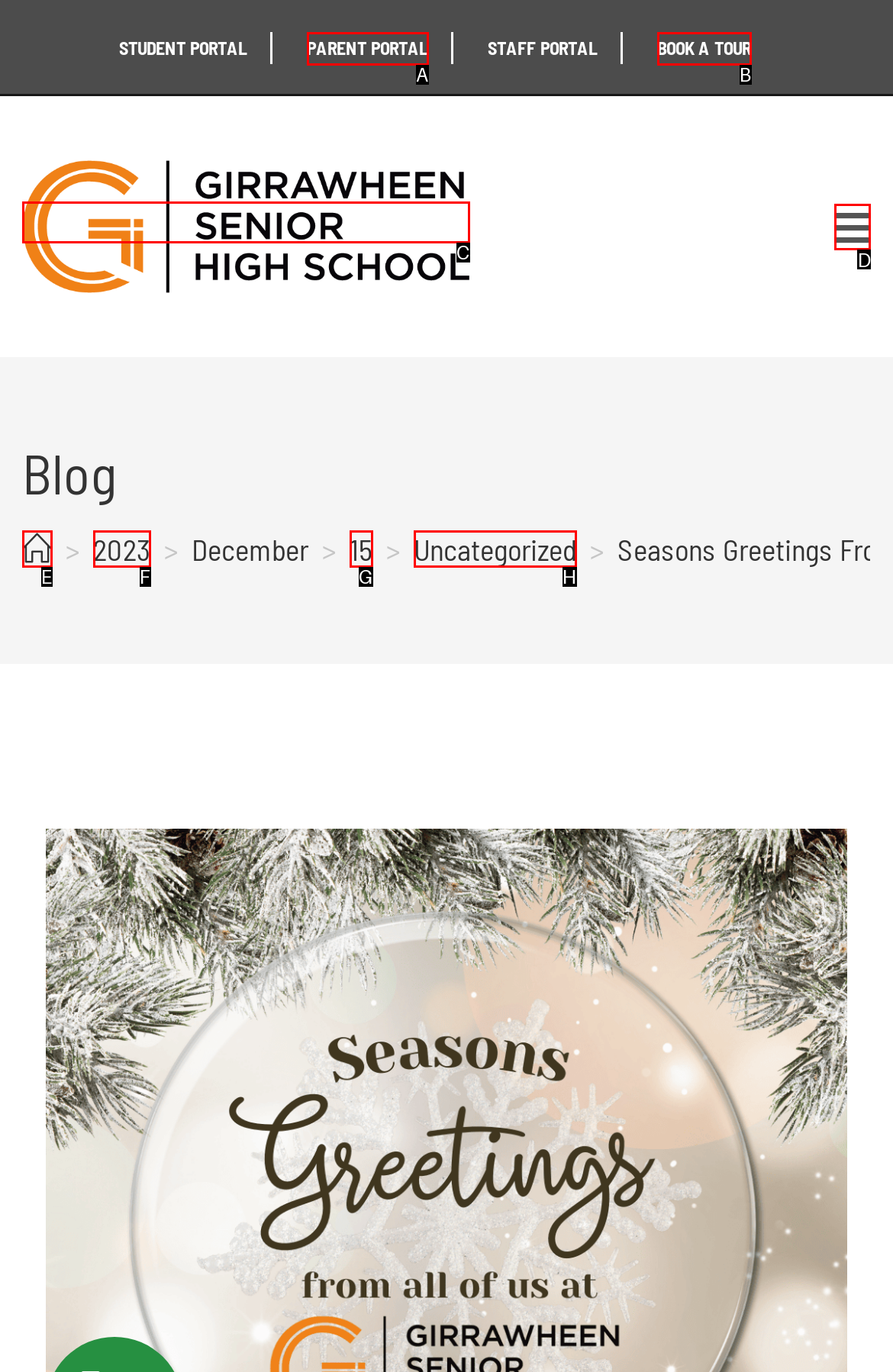Point out the letter of the HTML element you should click on to execute the task: Visit Girrawheen Senior High School homepage
Reply with the letter from the given options.

C